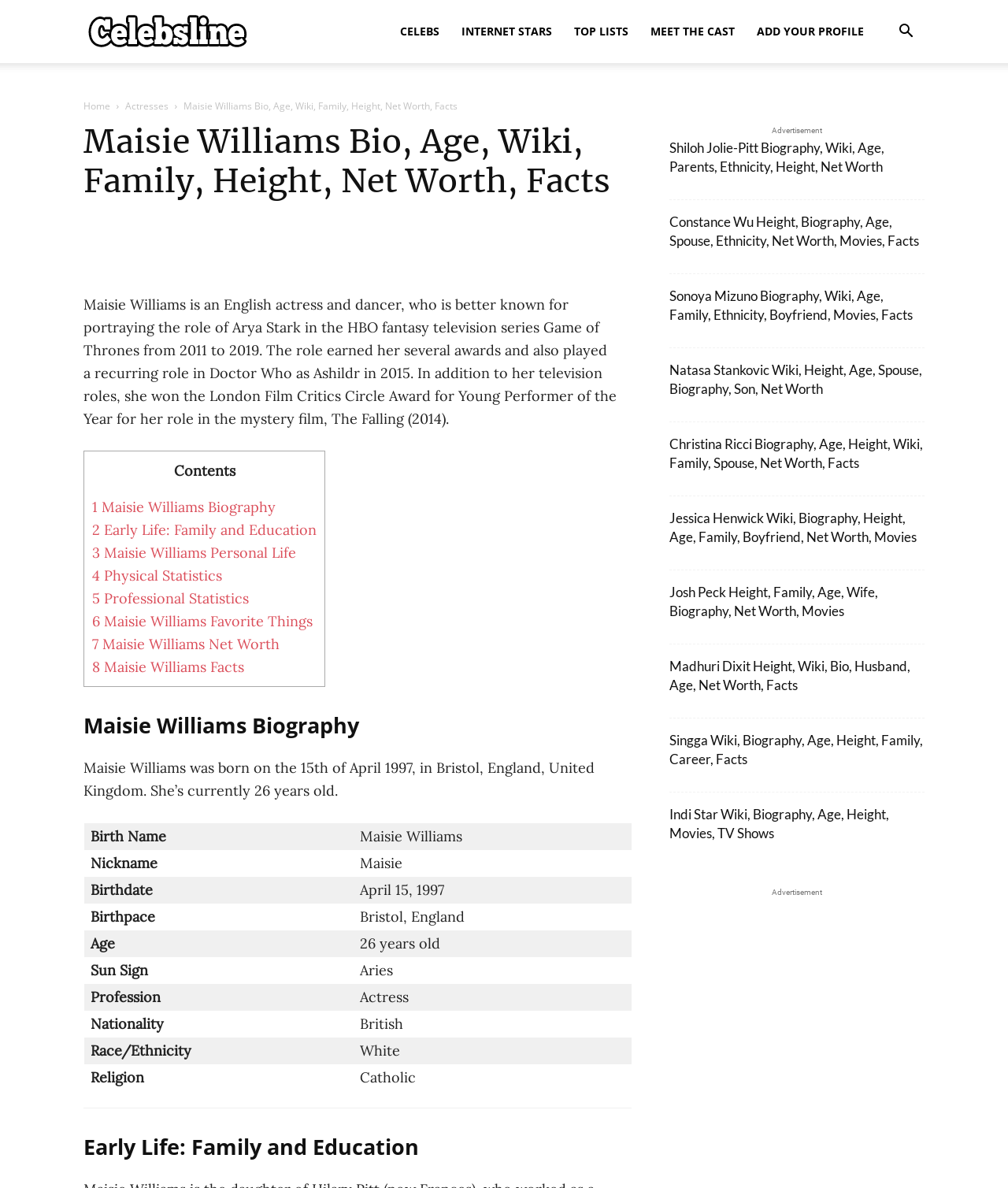Locate the bounding box coordinates of the area that needs to be clicked to fulfill the following instruction: "Read Maisie Williams Biography". The coordinates should be in the format of four float numbers between 0 and 1, namely [left, top, right, bottom].

[0.083, 0.598, 0.627, 0.623]